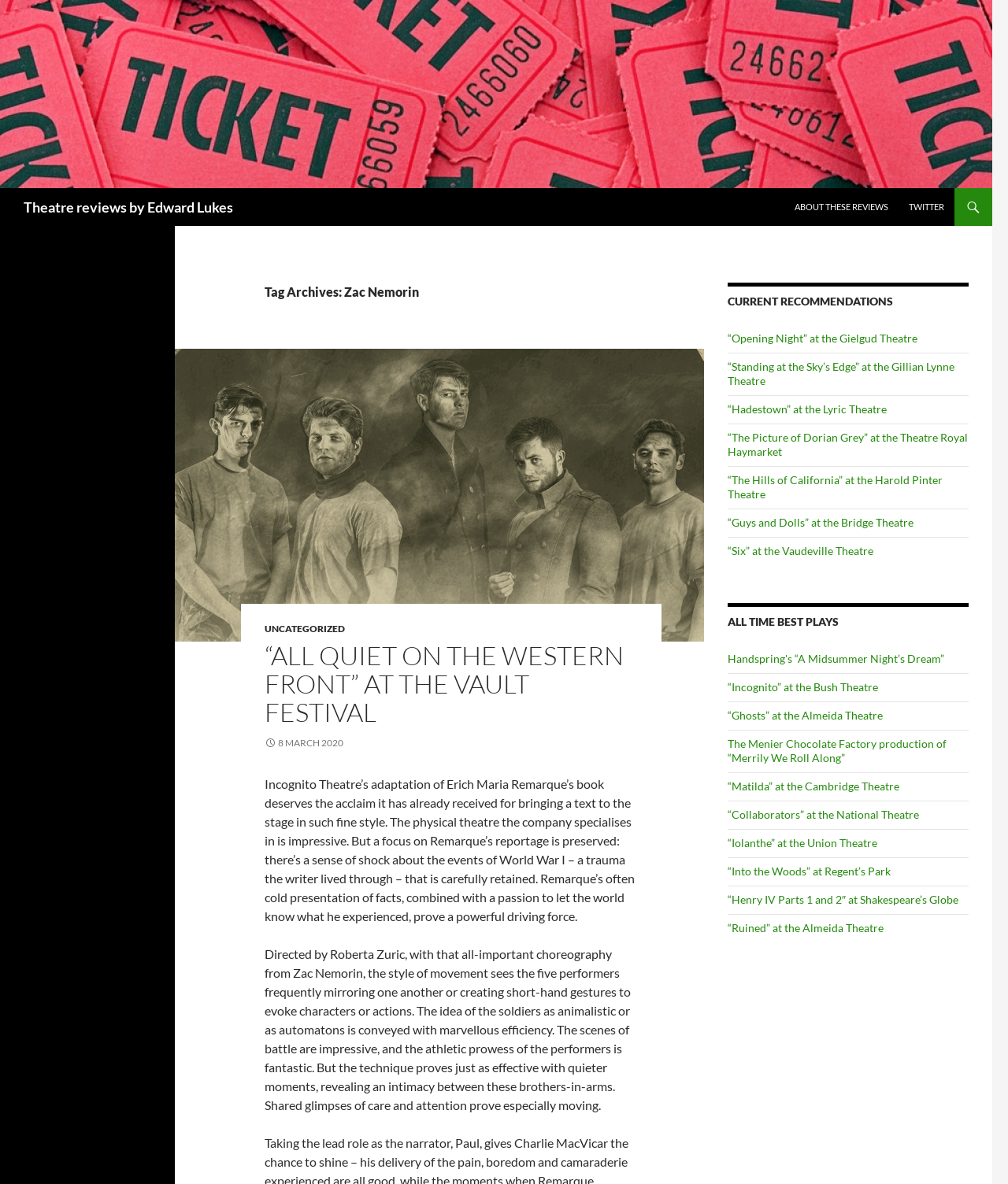Generate a thorough caption detailing the webpage content.

This webpage is an archive of theatre reviews by Edward Lukes, with a focus on Zac Nemorin. At the top, there is a header section with a link to the main page, a search bar, and a "SKIP TO CONTENT" link. Below this, there is a section with a heading "Tag Archives: Zac Nemorin" and a link to a review of "All Quiet on the Western Front" at the Vault Festival.

The main content of the page is a review of "All Quiet on the Western Front" at the Vault Festival, written by Edward Lukes. The review is divided into two paragraphs, with the first discussing the physical theatre and the second describing the style of movement and choreography. The review praises the adaptation, direction, and choreography, highlighting the effective use of movement to convey the story.

To the right of the review, there are two sections: "CURRENT RECOMMENDATIONS" and "ALL TIME BEST PLAYS". The "CURRENT RECOMMENDATIONS" section lists seven links to reviews of current plays, including "Opening Night" at the Gielgud Theatre and "Hadestown" at the Lyric Theatre. The "ALL TIME BEST PLAYS" section lists nine links to reviews of highly-recommended plays, including "Handspring's “A Midsummer Night’s Dream”" and "“Matilda” at the Cambridge Theatre".

At the bottom of the page, there is a complementary section with no visible content.